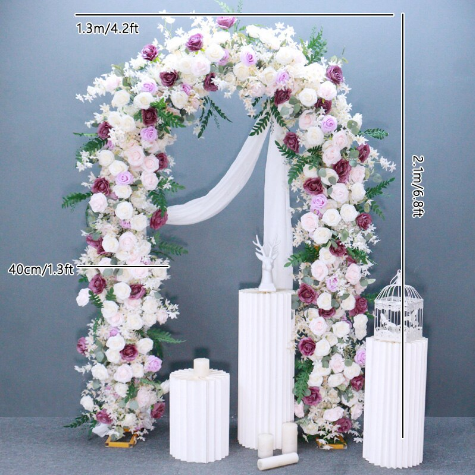Analyze the image and deliver a detailed answer to the question: What is on top of one of the column-like structures?

The caption describes the decorative elements, including the two column-like structures, and mentions that one of them is topped with a small birdcage.